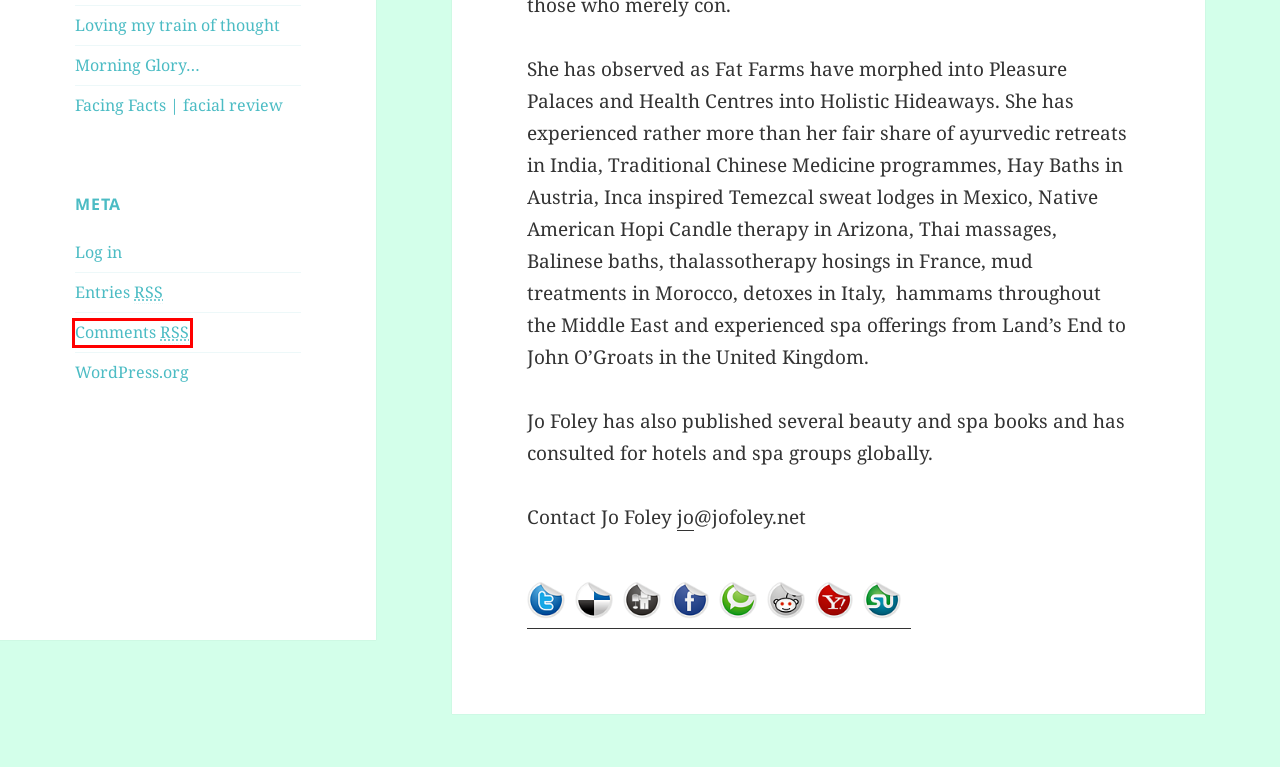Using the screenshot of a webpage with a red bounding box, pick the webpage description that most accurately represents the new webpage after the element inside the red box is clicked. Here are the candidates:
A. The Power of Touch – Jo Sent Me
B. Morning Glory… – Jo Sent Me
C. Blog Tool, Publishing Platform, and CMS – WordPress.org
D. Loving my train of thought – Jo Sent Me
E. Jo Sent Me
F. Comments for Jo Sent Me
G. Jo Sent Me ‹ Log In
H. Facing Facts | facial review – Jo Sent Me

F